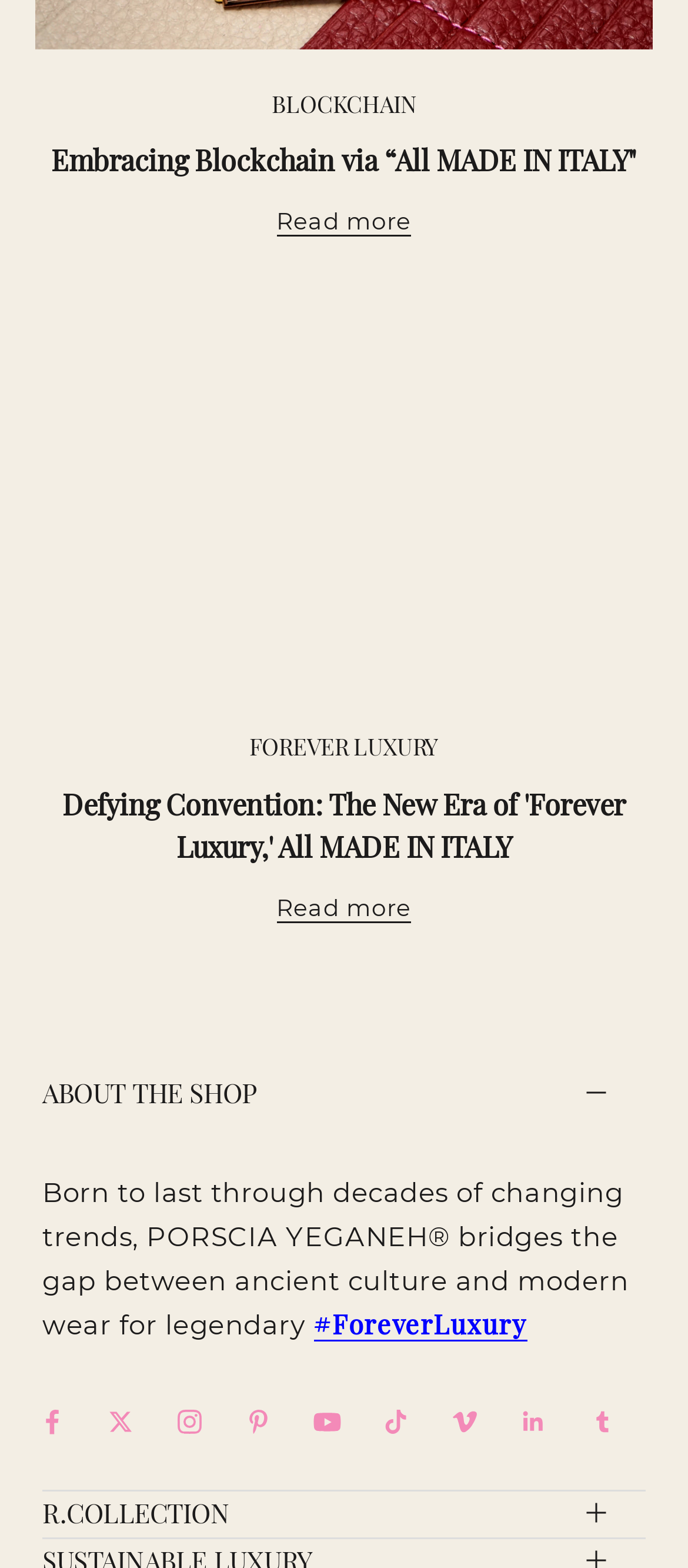What is the name of the collection mentioned on the webpage?
Look at the screenshot and respond with a single word or phrase.

R.COLLECTION